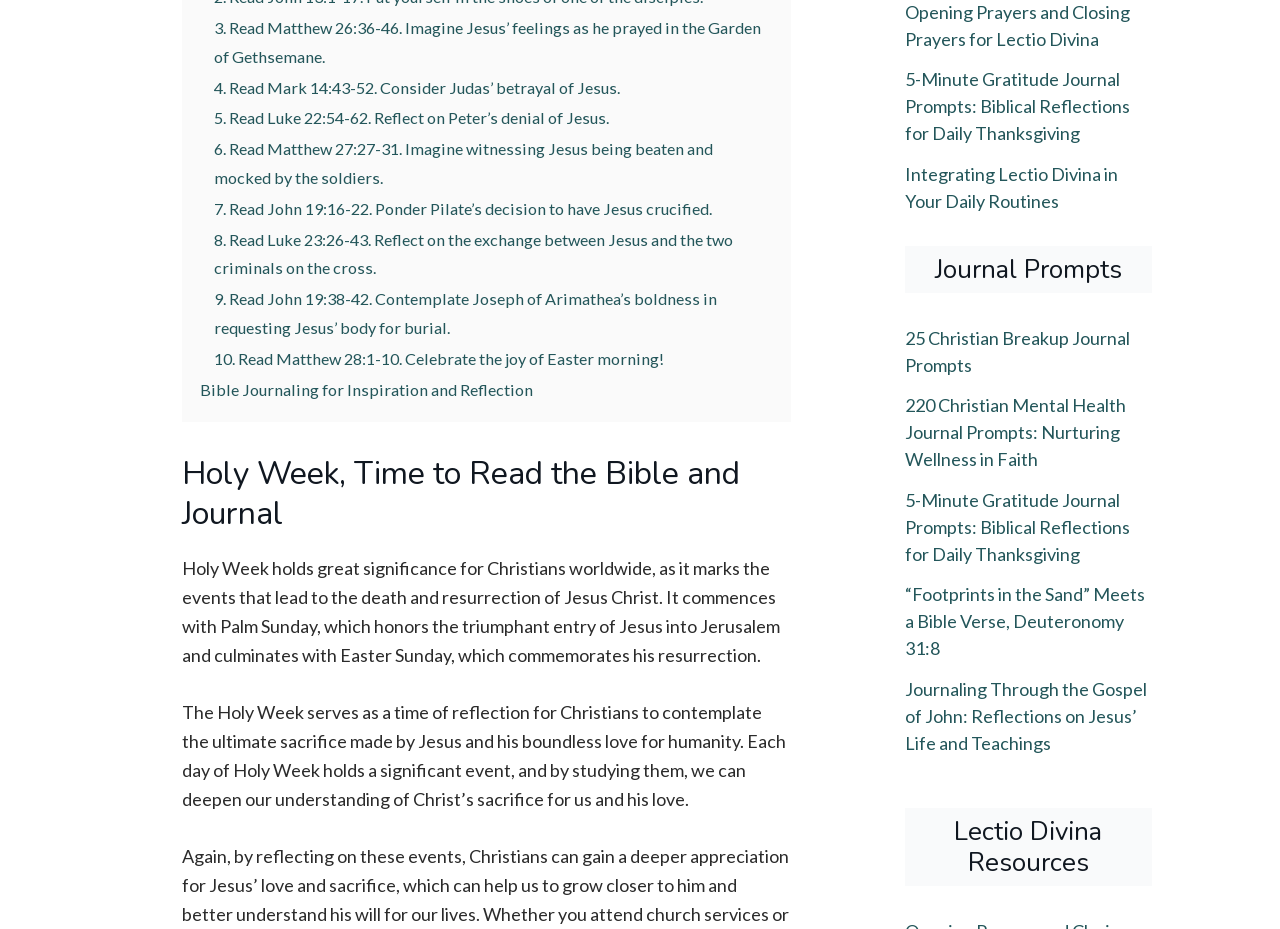Find the UI element described as: "25 Christian Breakup Journal Prompts" and predict its bounding box coordinates. Ensure the coordinates are four float numbers between 0 and 1, [left, top, right, bottom].

[0.707, 0.352, 0.883, 0.404]